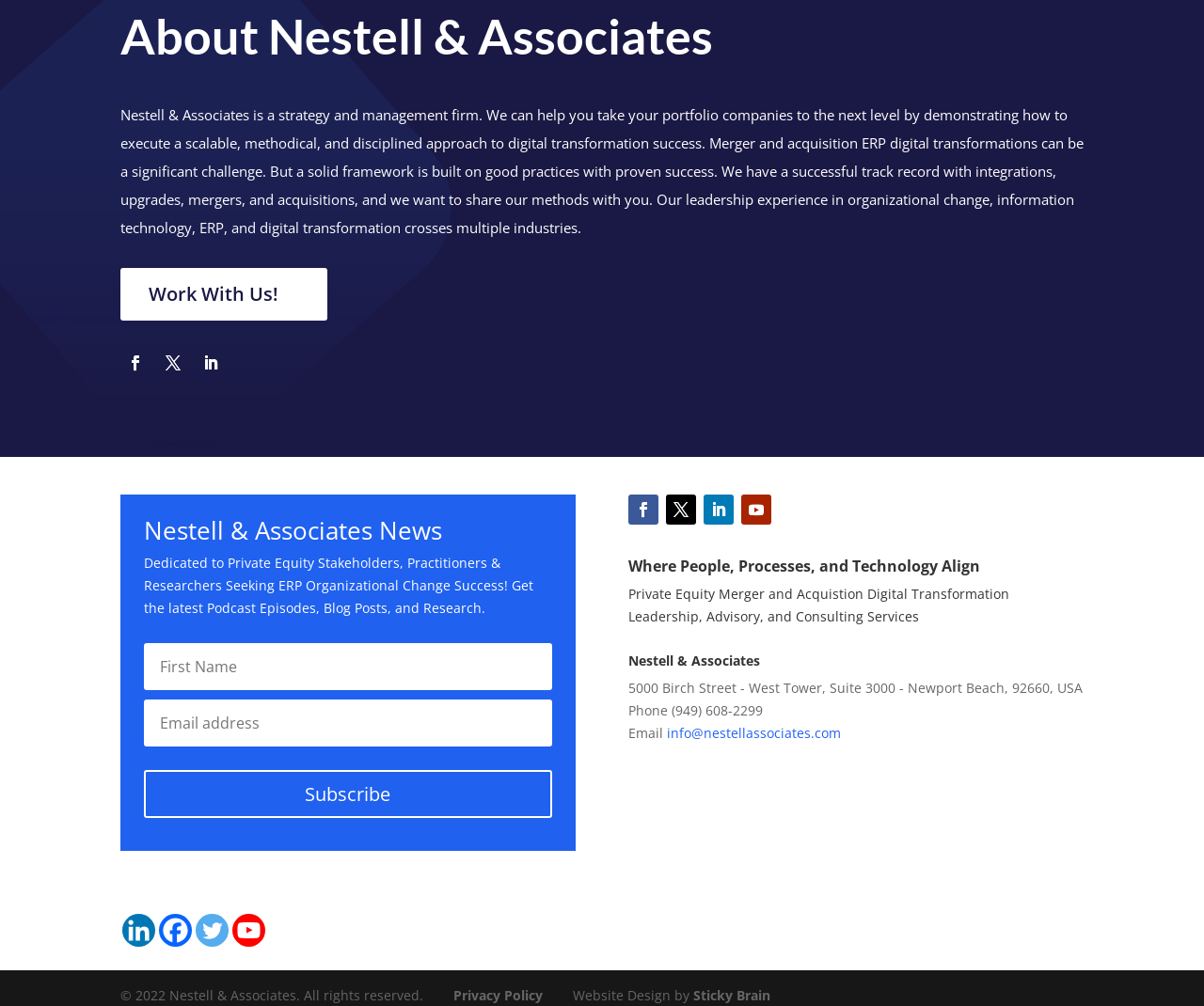What services does the company offer?
Your answer should be a single word or phrase derived from the screenshot.

Digital transformation leadership, advisory, and consulting services